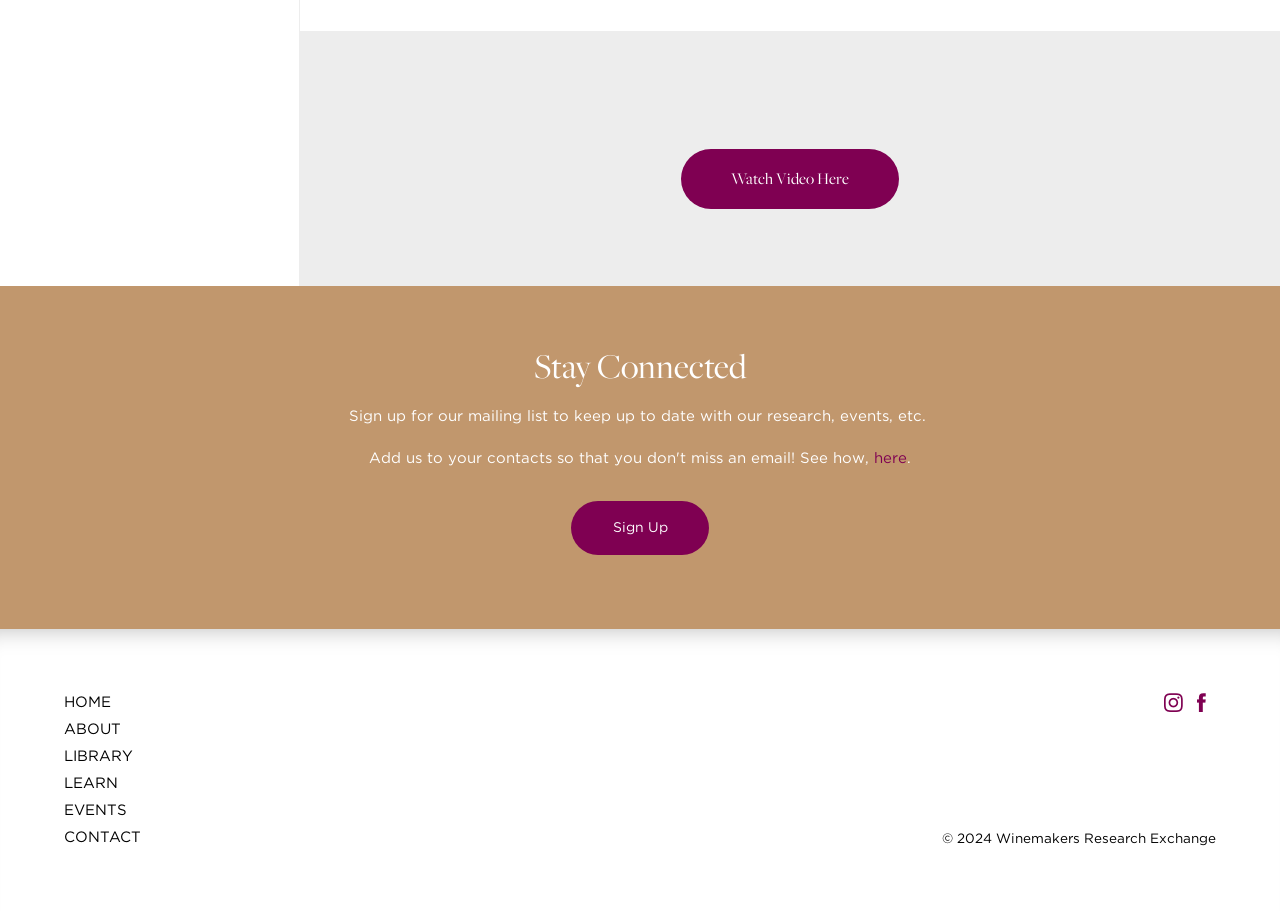Please determine the bounding box coordinates for the element with the description: "Sign Up".

[0.446, 0.55, 0.554, 0.609]